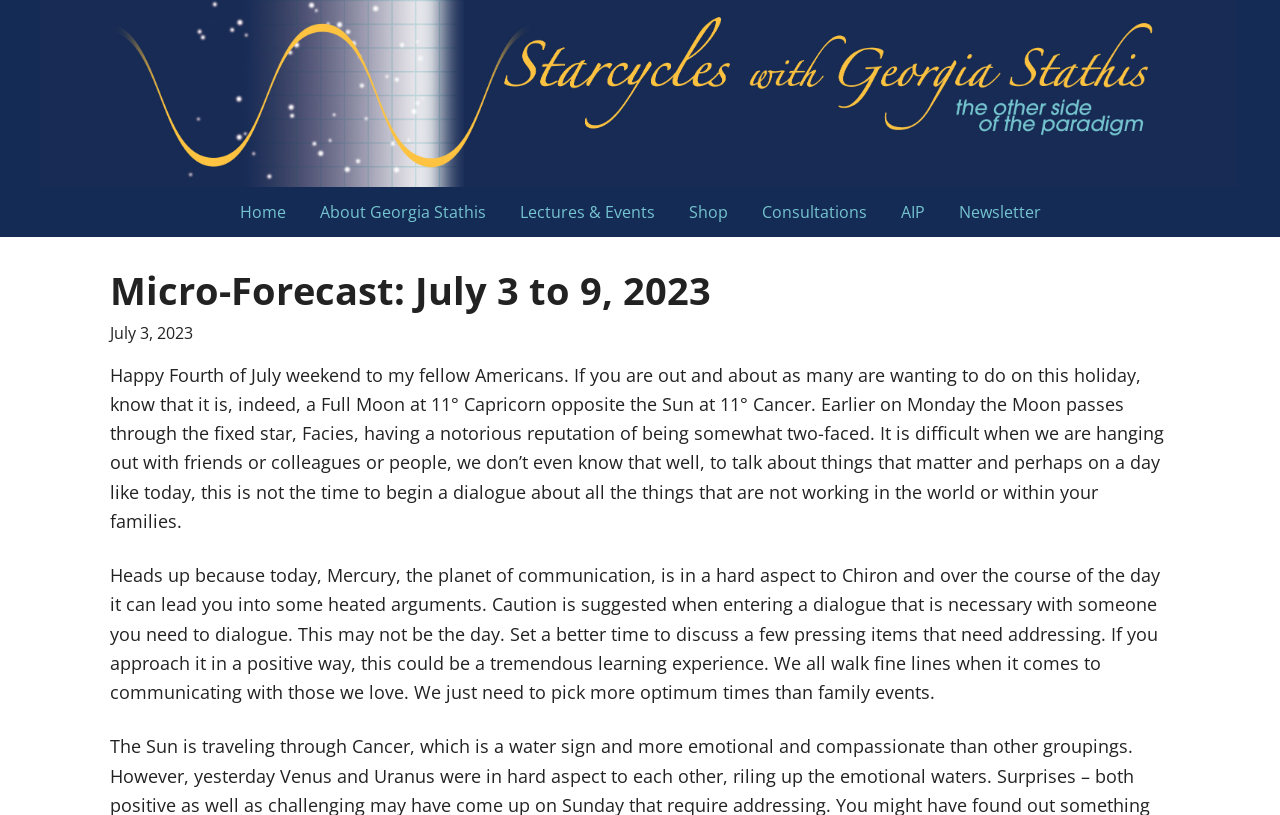Locate the UI element described as follows: "StarCycles with Georgia Stathis". Return the bounding box coordinates as four float numbers between 0 and 1 in the order [left, top, right, bottom].

[0.031, 0.0, 0.969, 0.229]